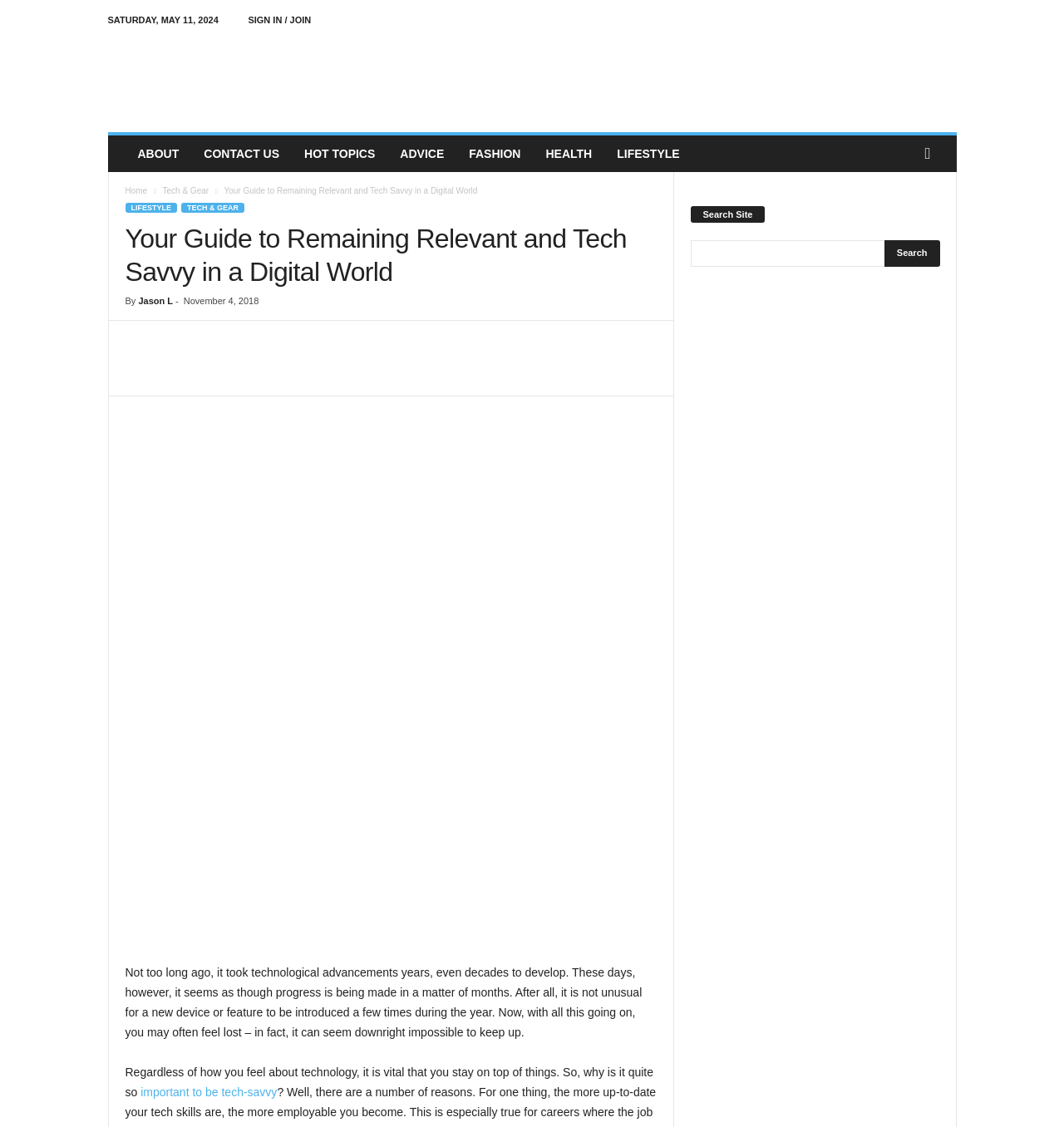Locate the bounding box coordinates of the item that should be clicked to fulfill the instruction: "read about EU politics".

None